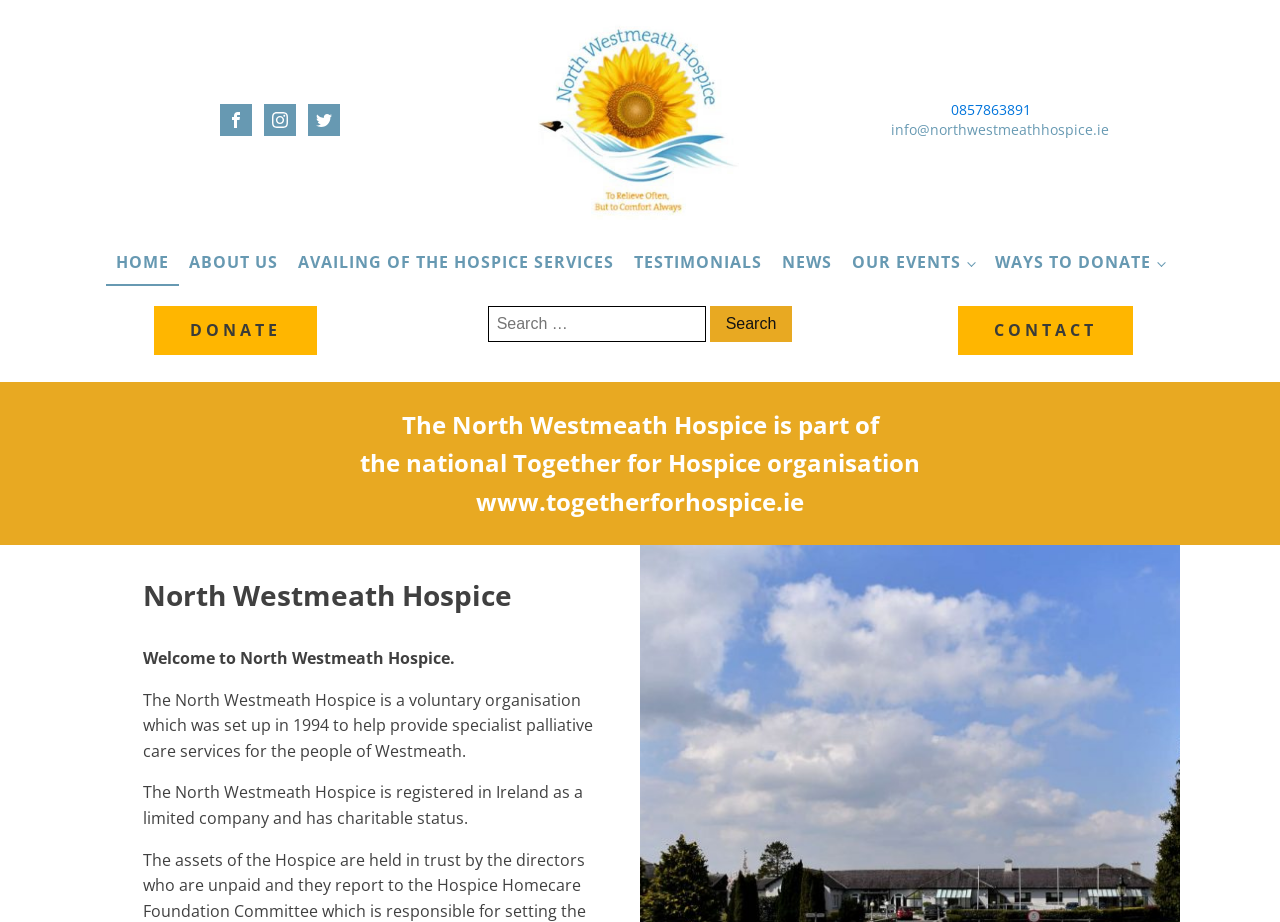What social media platforms does North Westmeath Hospice have?
Look at the screenshot and respond with one word or a short phrase.

Facebook, Instagram, Twitter